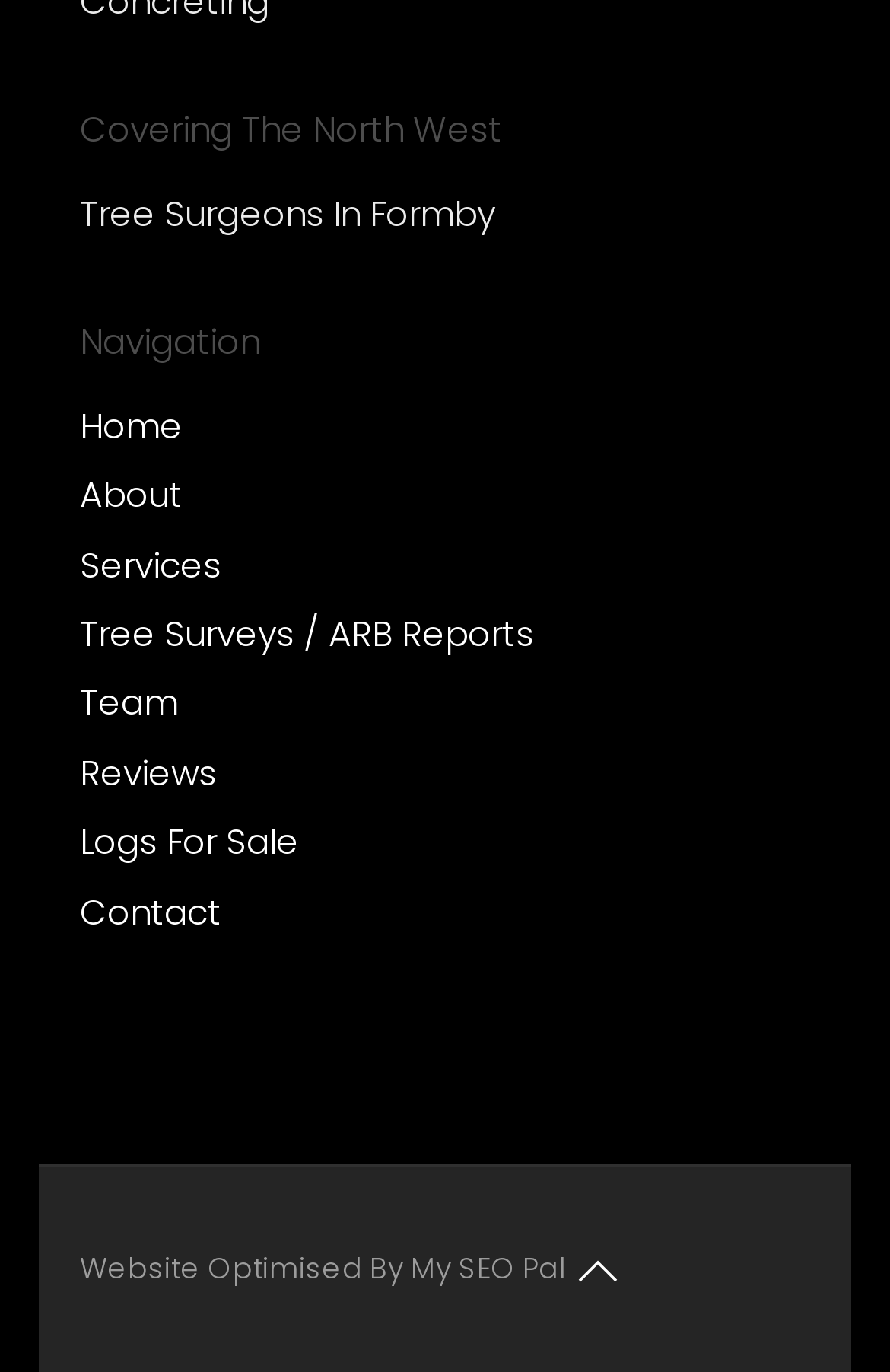Please provide a short answer using a single word or phrase for the question:
Who optimized the website?

My SEO Pal